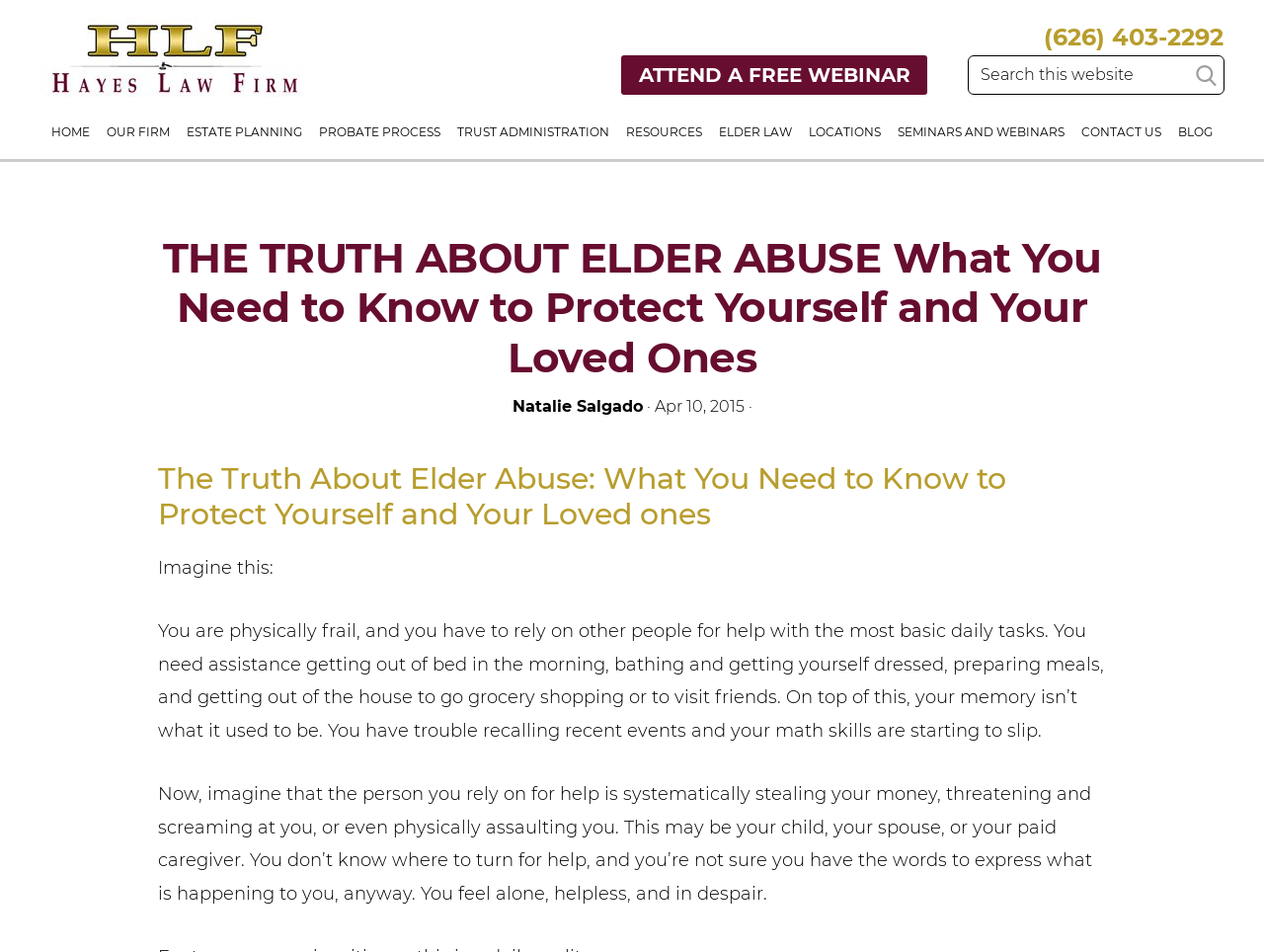Provide a brief response using a word or short phrase to this question:
What is the author's name?

Natalie Salgado